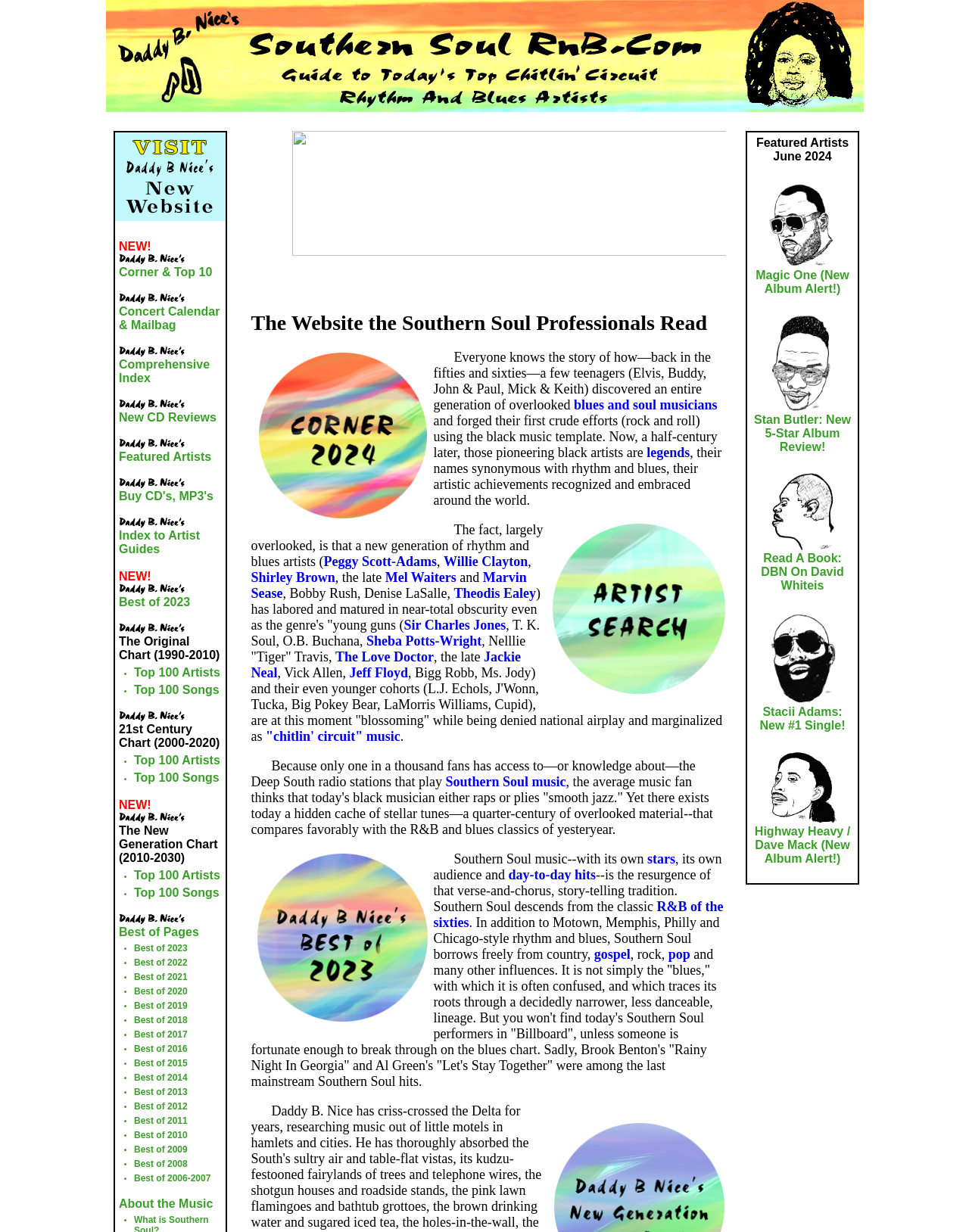Please identify the bounding box coordinates for the region that you need to click to follow this instruction: "Check Daddy B. Nice's Concert Calendar & Mailbag".

[0.123, 0.239, 0.227, 0.269]